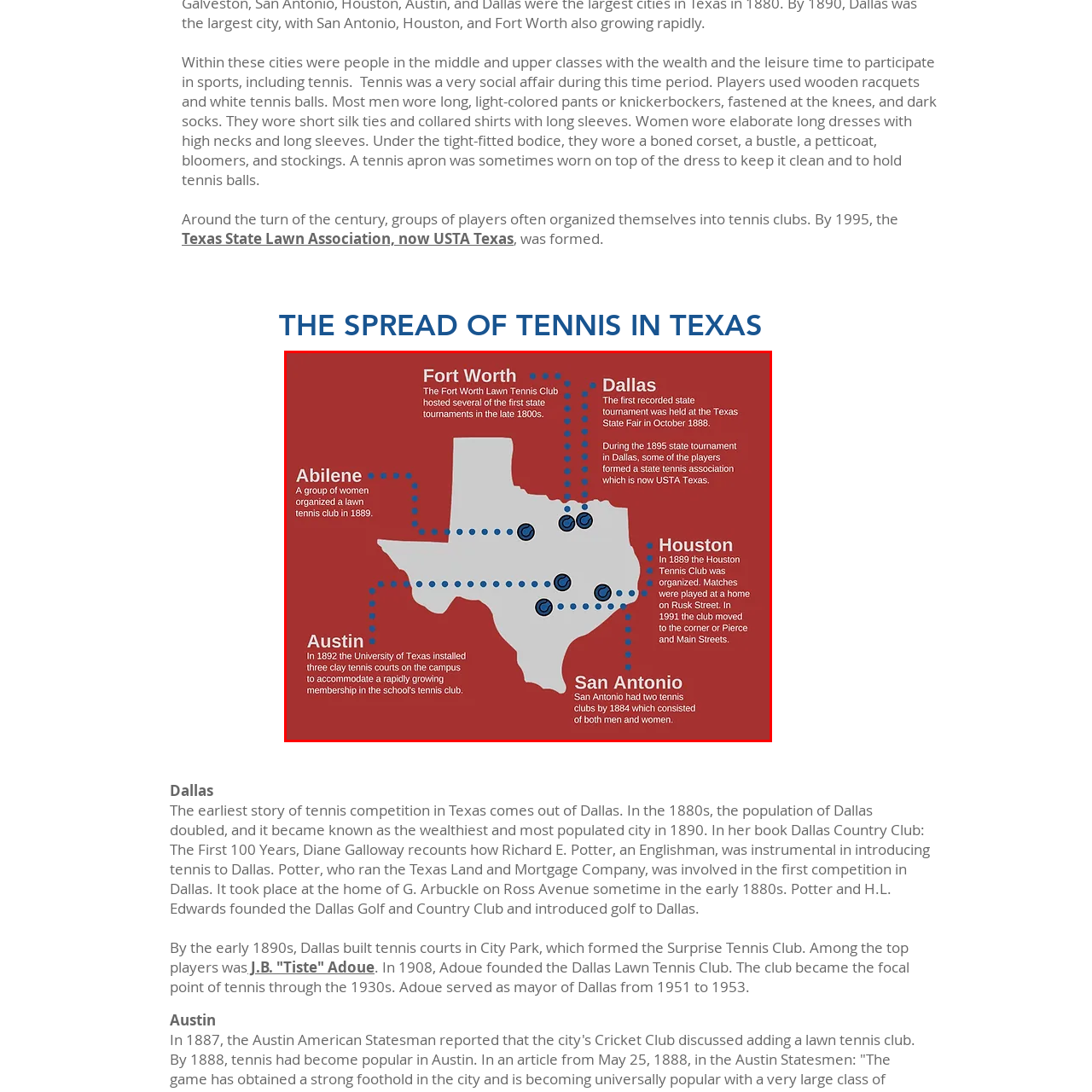Elaborate on the image contained within the red outline, providing as much detail as possible.

This image illustrates the historical spread of tennis across Texas, highlighting key cities involved in the sport's development. Notable locations include Dallas, where the first recorded state tournament took place in 1895 at the Texas State Fair and where the Dallas Lawn Tennis Club emerged as a pivotal organization. Fort Worth is mentioned for hosting some of the earliest state tournaments, and Austin notes the increase in membership at the University of Texas's tennis club. Additionally, the image references San Antonio's establishment of two clubs by 1884, featuring both male and female participants, and Houston's organization of its tennis club in 1889. The map effectively showcases the cultural and recreational evolution of tennis in Texas throughout the late 19th century and early 20th century.